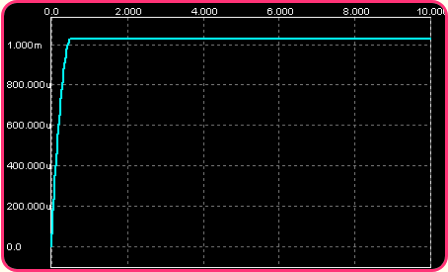Craft a detailed explanation of the image.

The image depicts a graph titled "Ids vs. Vds," which illustrates the relationship between drain current (Ids) and drain-source voltage (Vds) for a particular circuit configuration. The graph features a horizontal axis ranging from 0 to 10 volts, representing the Vds, and a vertical axis indicating Ids in milliamperes, showcasing values up to 1.0 A. 

The curve starts at a low drain-source voltage, indicating minimal current flow, and gradually rises, displaying a transition to a more stable, high current output after approximately 0.5 volts. This indicates that the circuit requires half a volt to become fully operational, after which it exhibits high output impedance, reaching several tens of megohms. The graph serves as a simulation result, demonstrating key characteristics of the analyzed current source configuration, vital for understanding device performance.